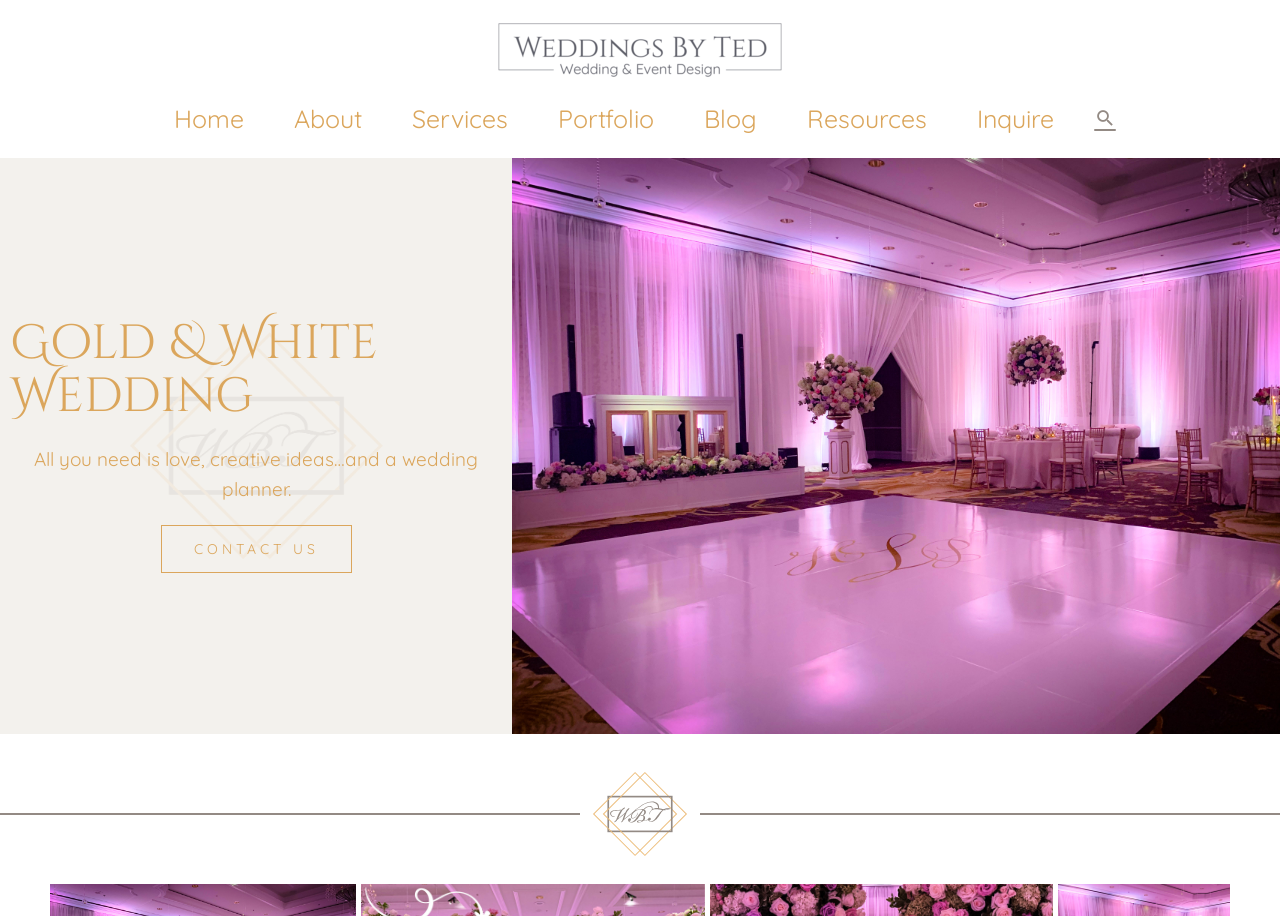Locate the bounding box coordinates of the item that should be clicked to fulfill the instruction: "view portfolio".

[0.416, 0.109, 0.53, 0.15]